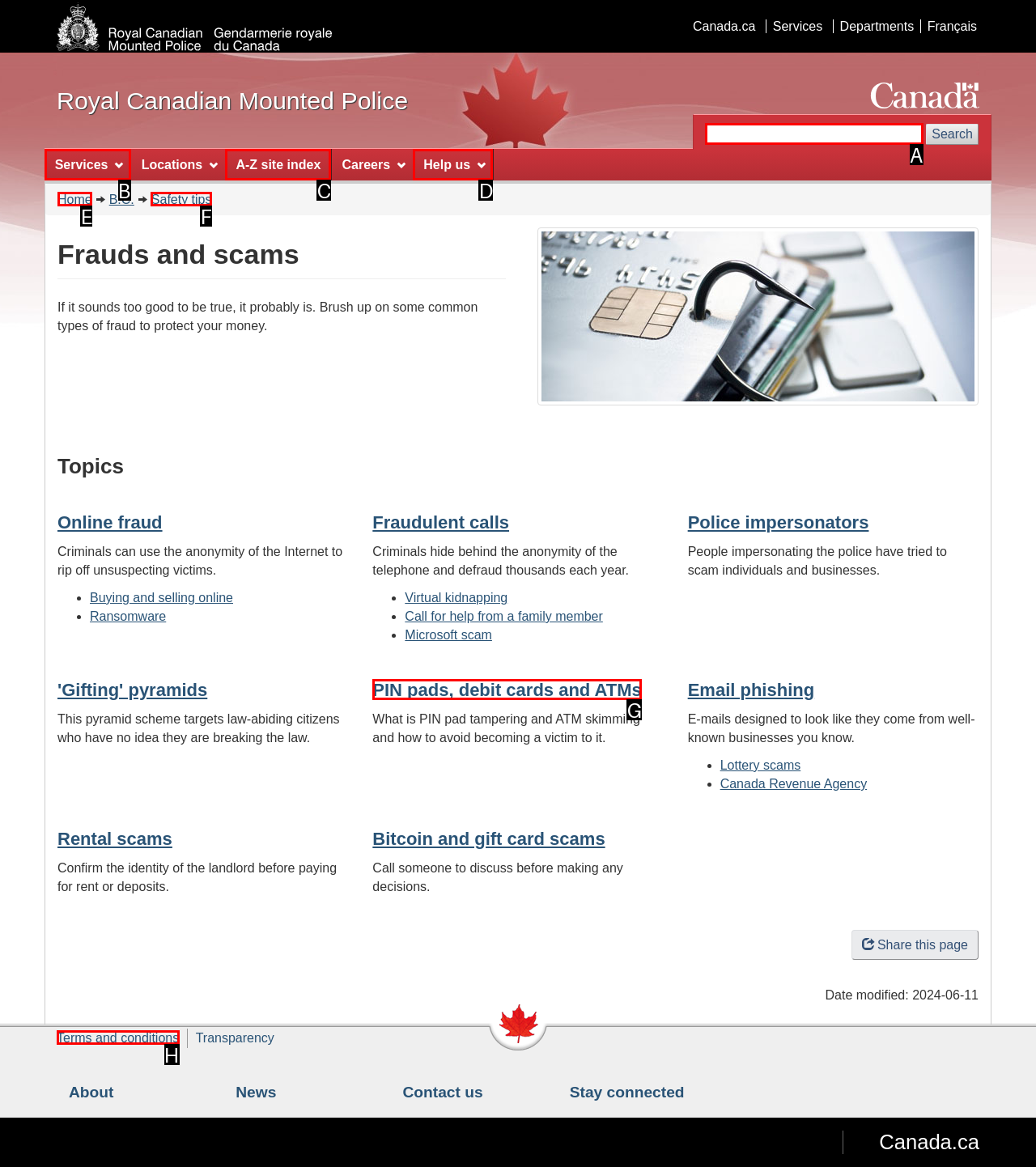Which HTML element should be clicked to perform the following task: Search website
Reply with the letter of the appropriate option.

A